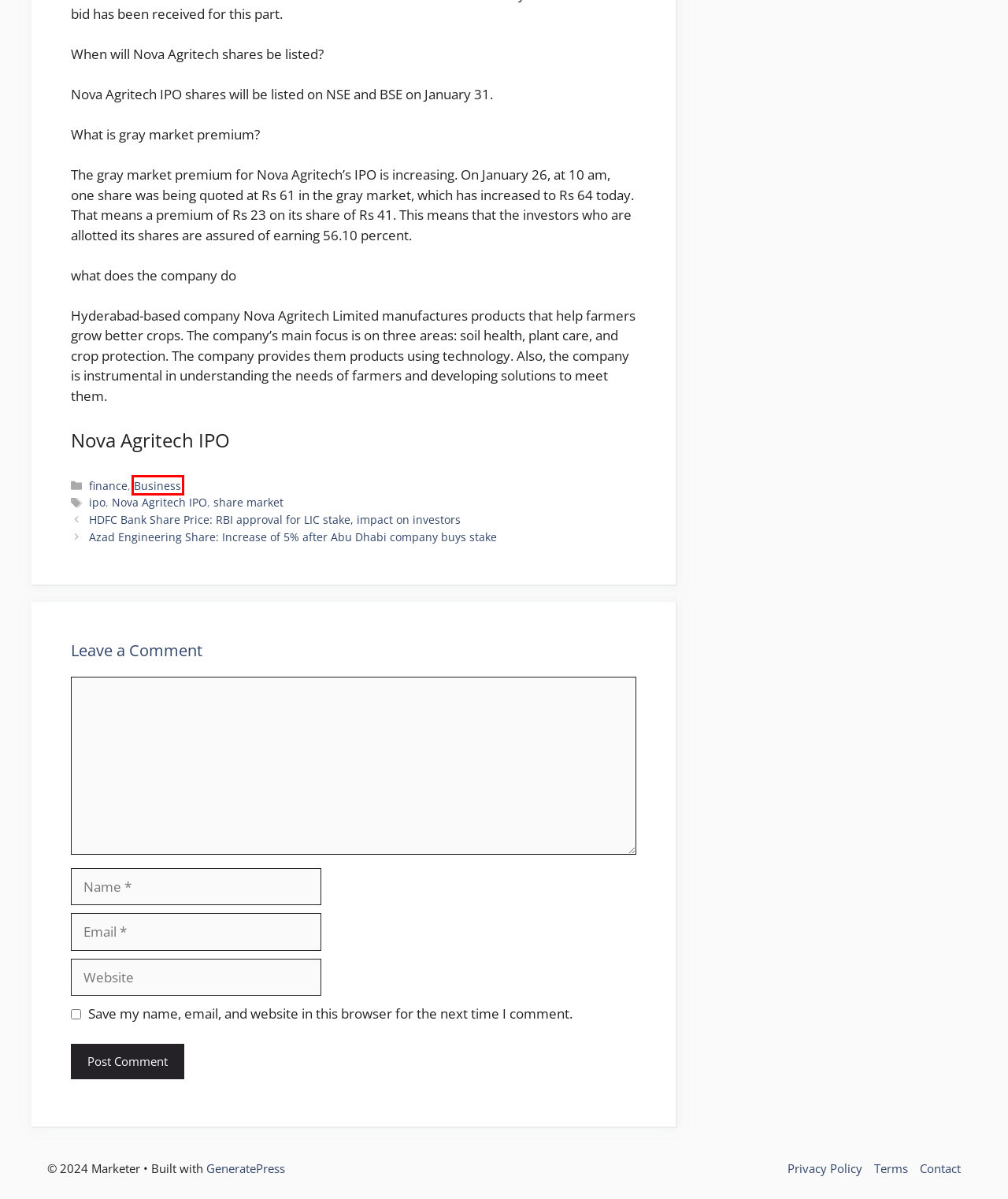You are provided with a screenshot of a webpage where a red rectangle bounding box surrounds an element. Choose the description that best matches the new webpage after clicking the element in the red bounding box. Here are the choices:
A. share market - sarkari job go
B. HDFC Bank Share Price: RBI approval for LIC stake, impact on investors - sarkari job go
C. Azad Engineering Share: Increase of 5% after Abu Dhabi company buys stake - sarkari job go
D. Nova Agritech IPO - sarkari job go
E. Mutual Fund Transfer Agent - sarkari job go
F. Technology - sarkari job go
G. Business - sarkari job go
H. Everything You Need to Know about USAA Boat Insurance

G